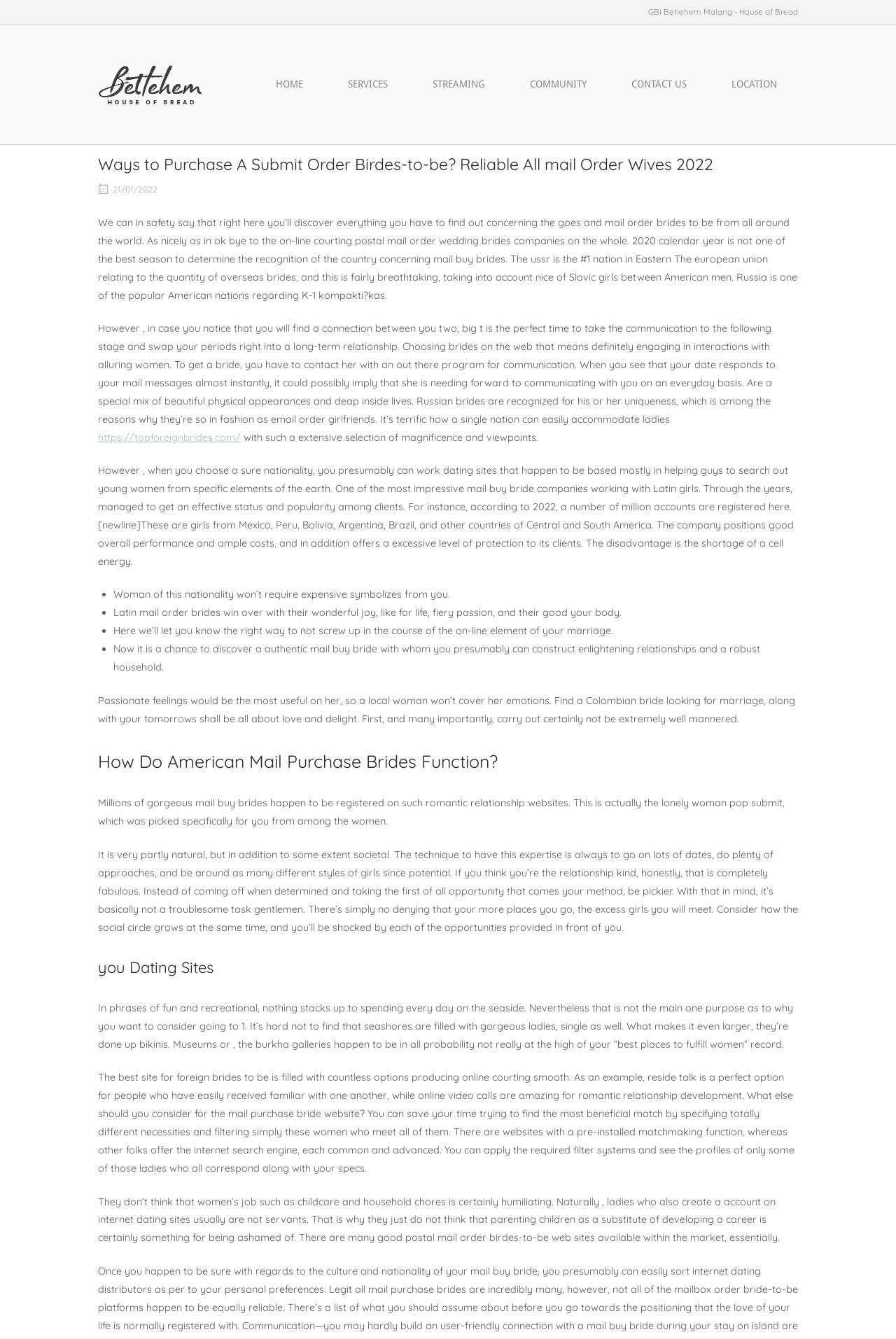Identify the bounding box coordinates necessary to click and complete the given instruction: "Click on HOME link".

[0.284, 0.057, 0.362, 0.069]